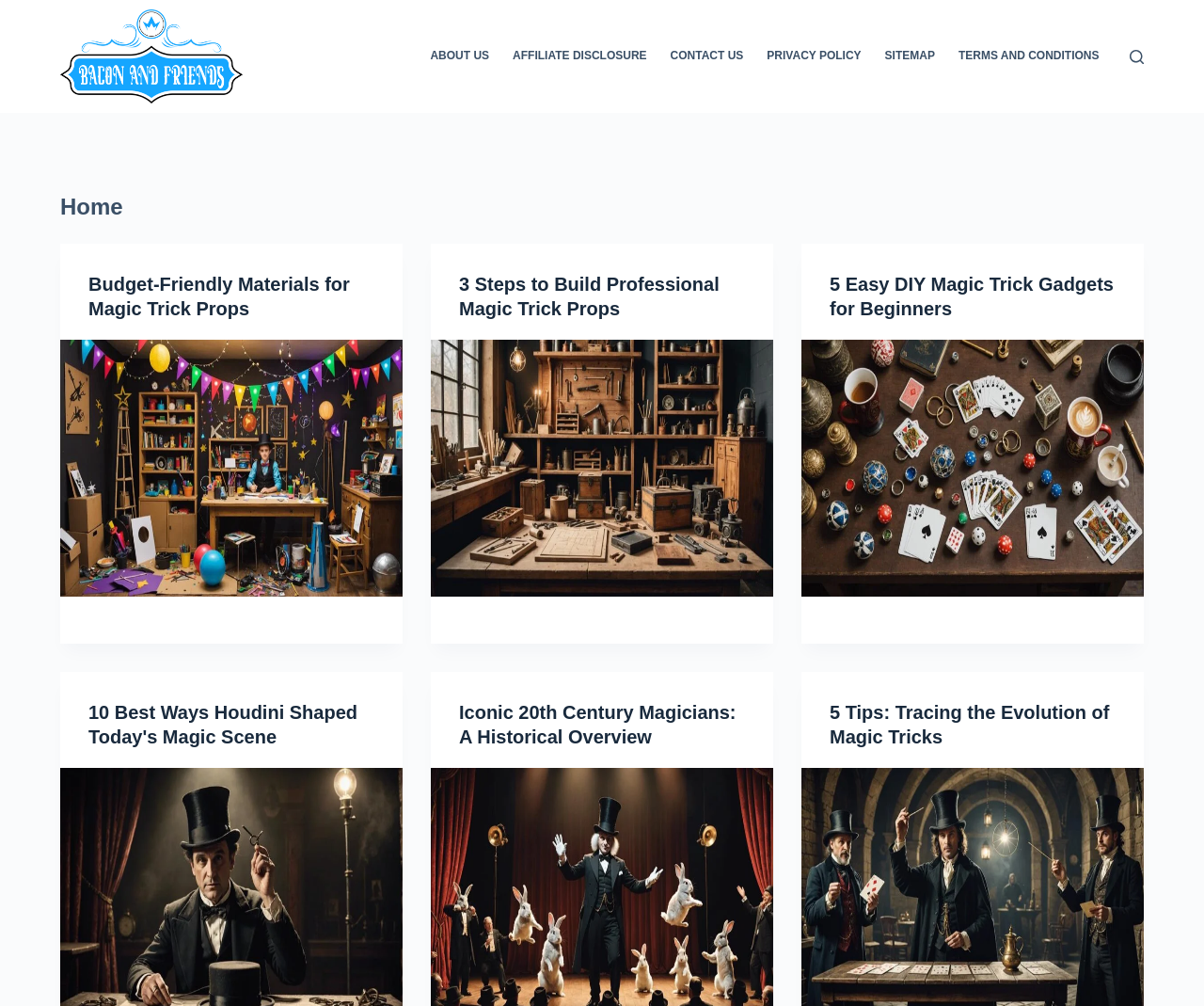Identify the bounding box coordinates of the element that should be clicked to fulfill this task: "View products". The coordinates should be provided as four float numbers between 0 and 1, i.e., [left, top, right, bottom].

None